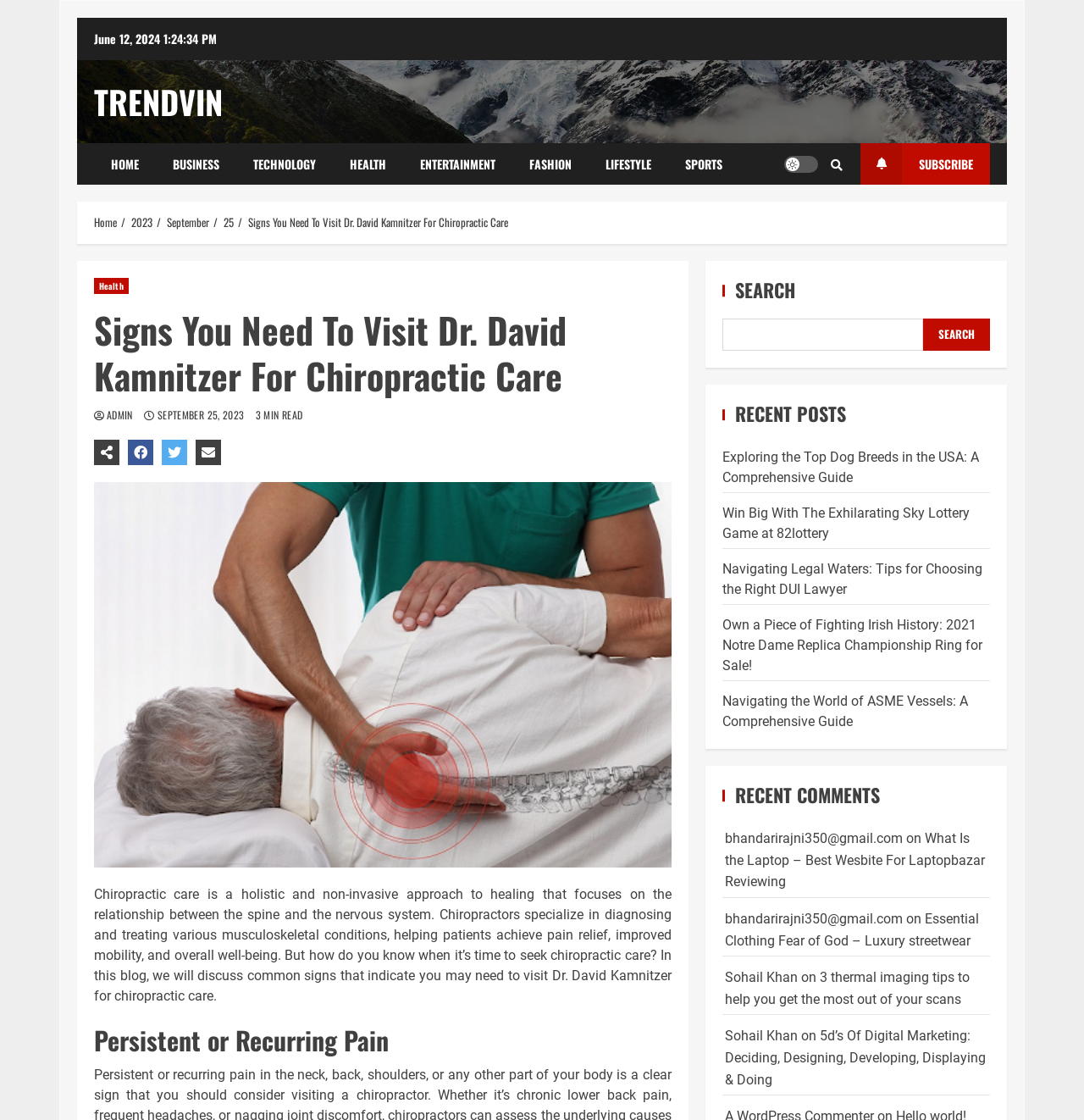Answer the question using only one word or a concise phrase: What is the date of the blog post?

September 25, 2023